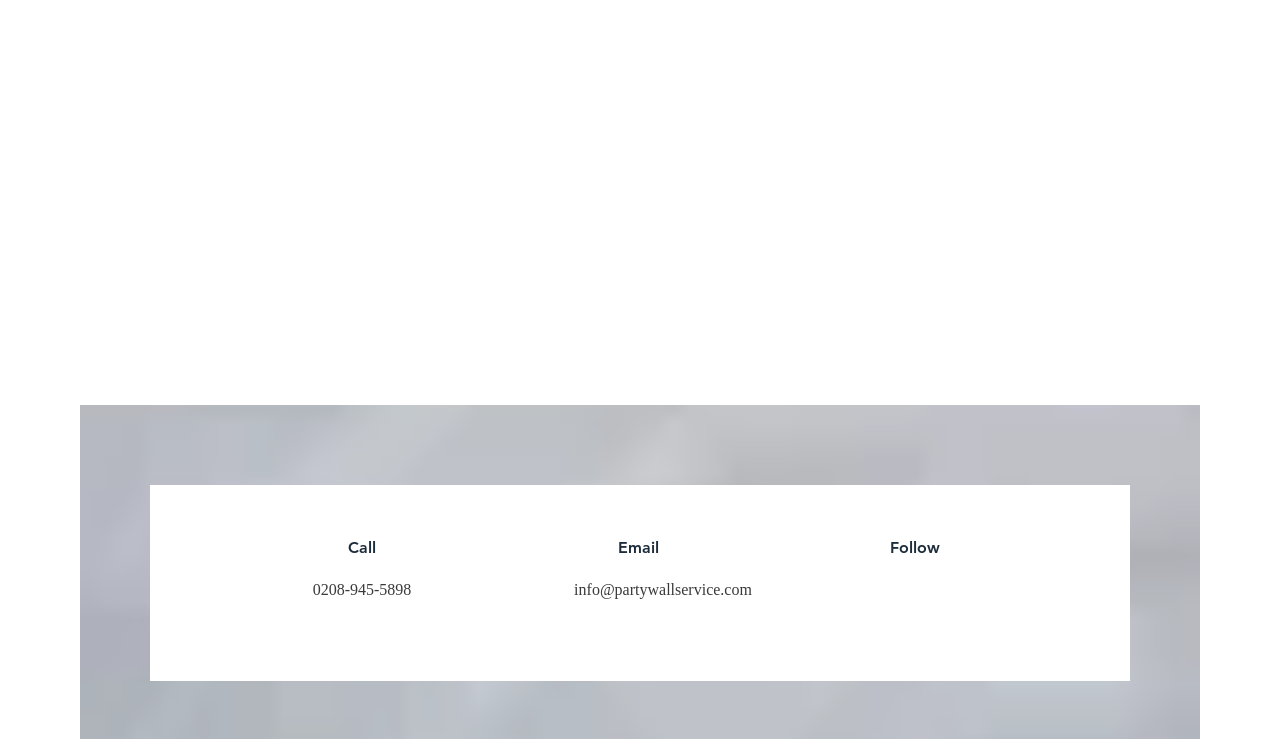Respond with a single word or phrase for the following question: 
What is the category related to the Party Wall Surveyor?

Building Owners